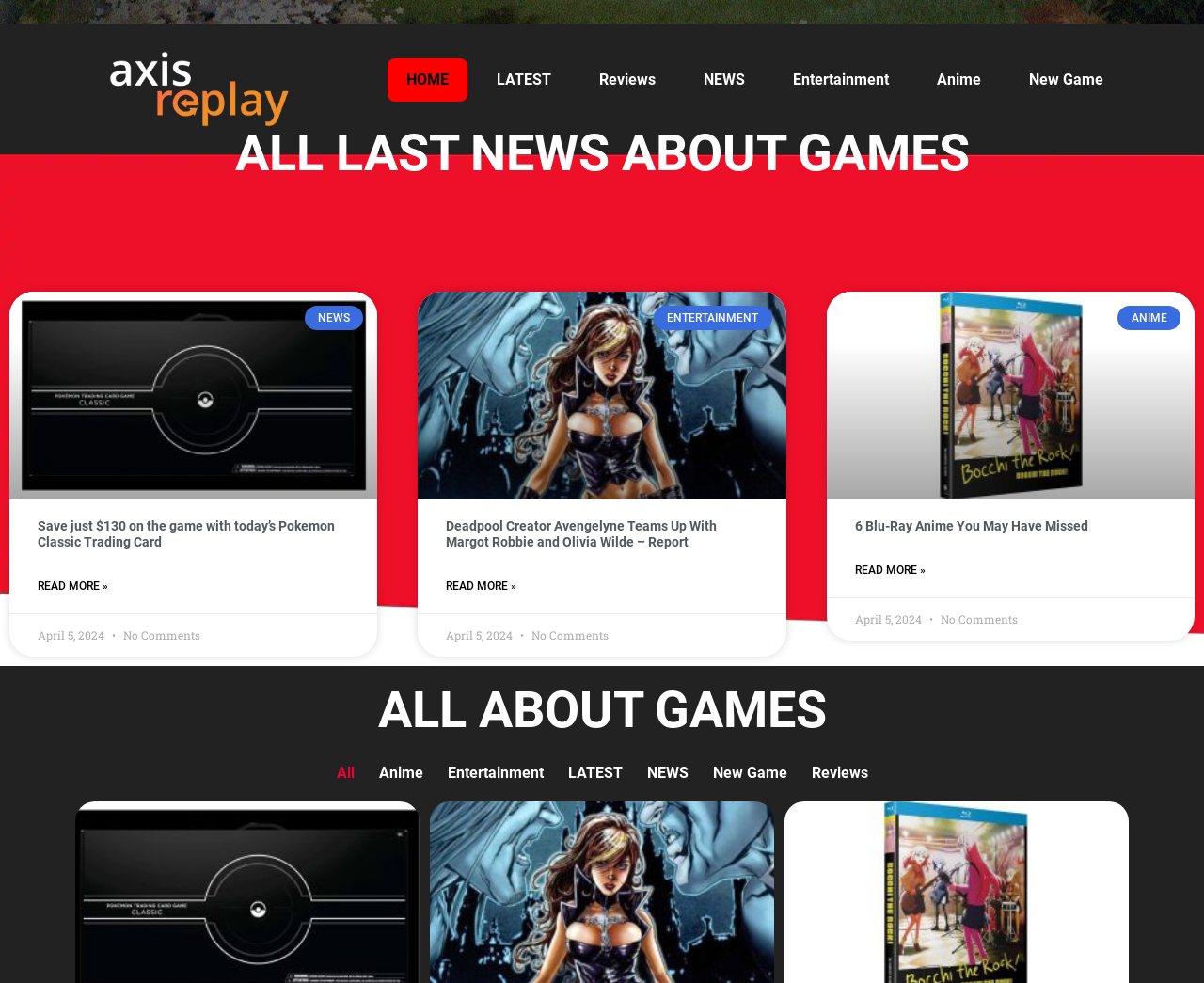Find the UI element described as: "Read More »" and predict its bounding box coordinates. Ensure the coordinates are four float numbers between 0 and 1, [left, top, right, bottom].

[0.031, 0.587, 0.09, 0.604]